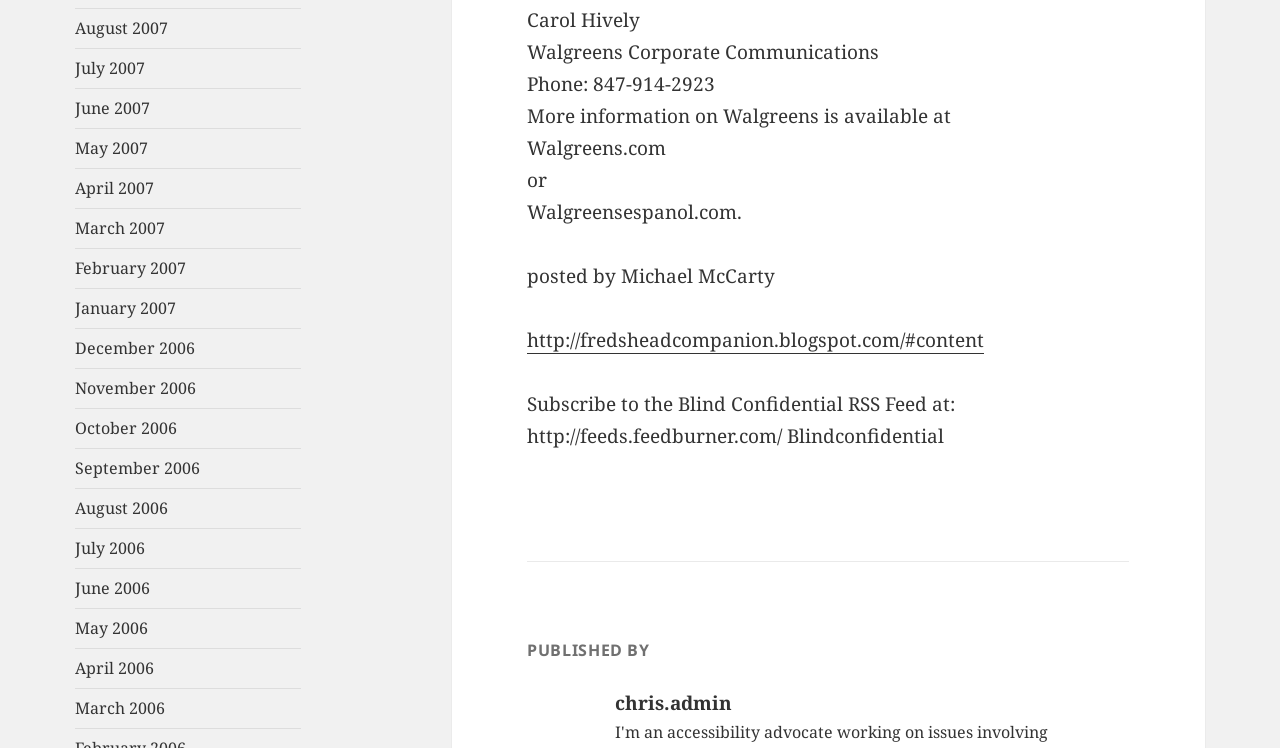Find and specify the bounding box coordinates that correspond to the clickable region for the instruction: "View August 2007 archives".

[0.059, 0.023, 0.131, 0.053]